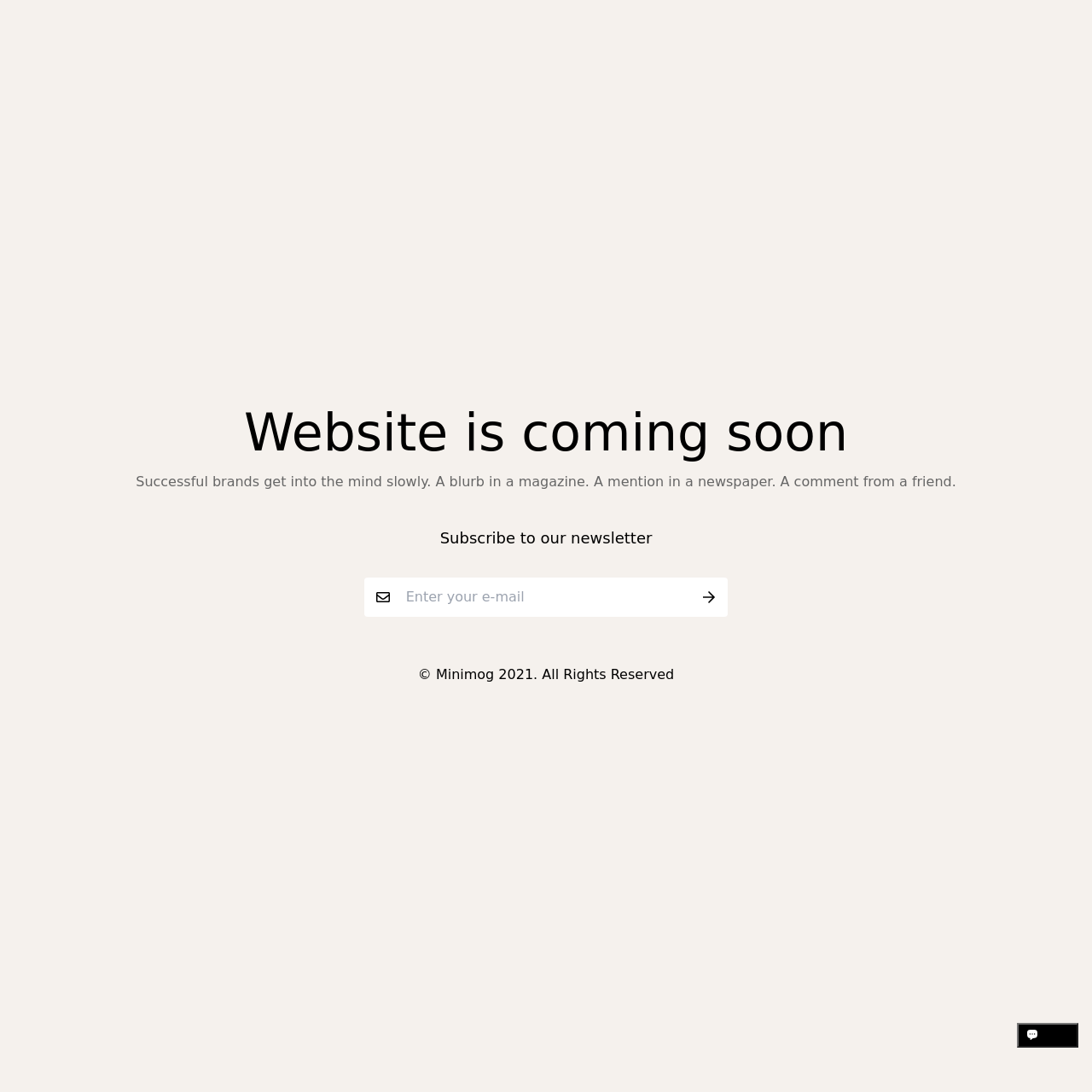What is the purpose of the textbox?
Look at the screenshot and give a one-word or phrase answer.

Enter email